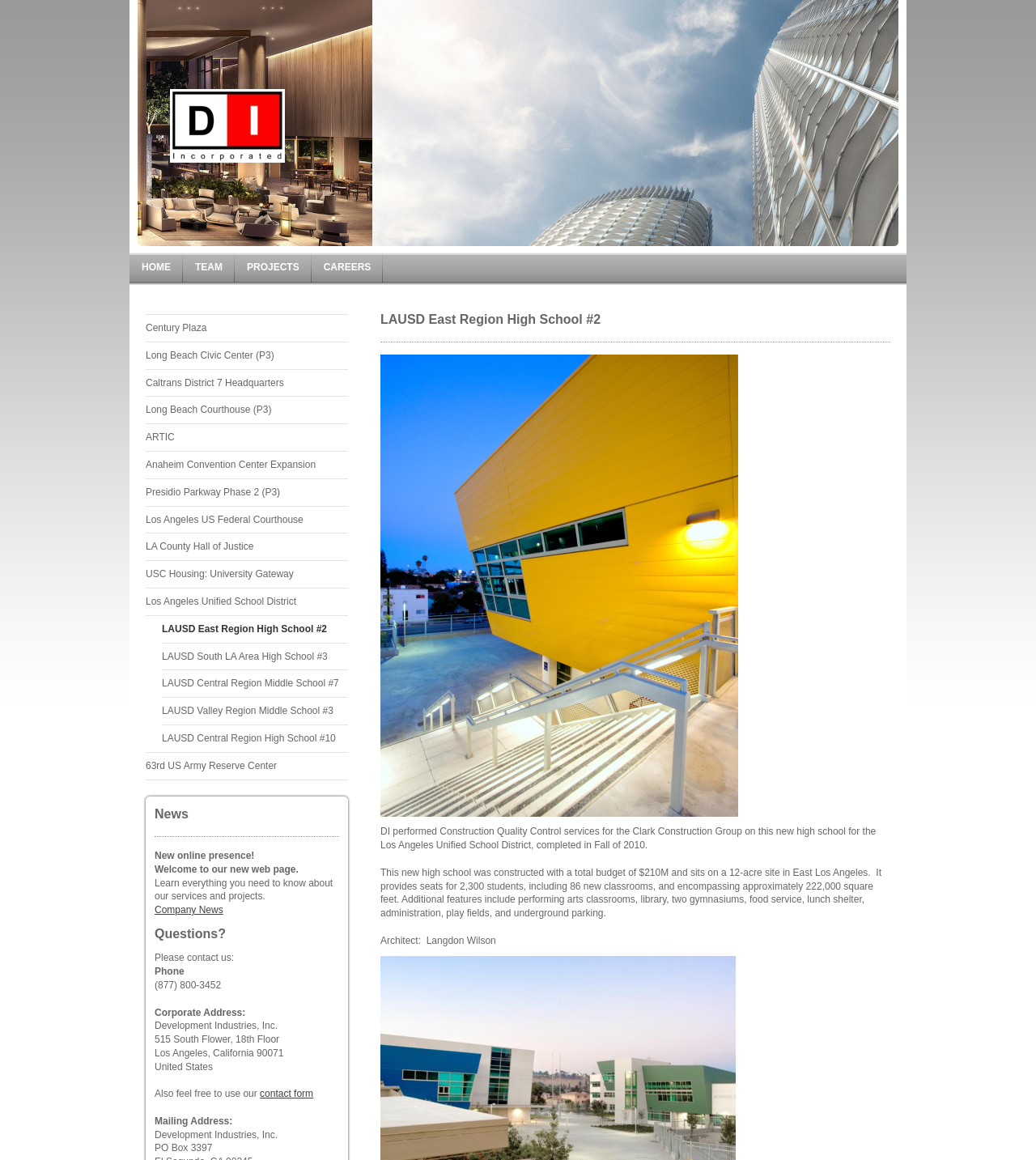Answer the following inquiry with a single word or phrase:
What is the total budget of the LAUSD East Region High School #2 project?

$210M